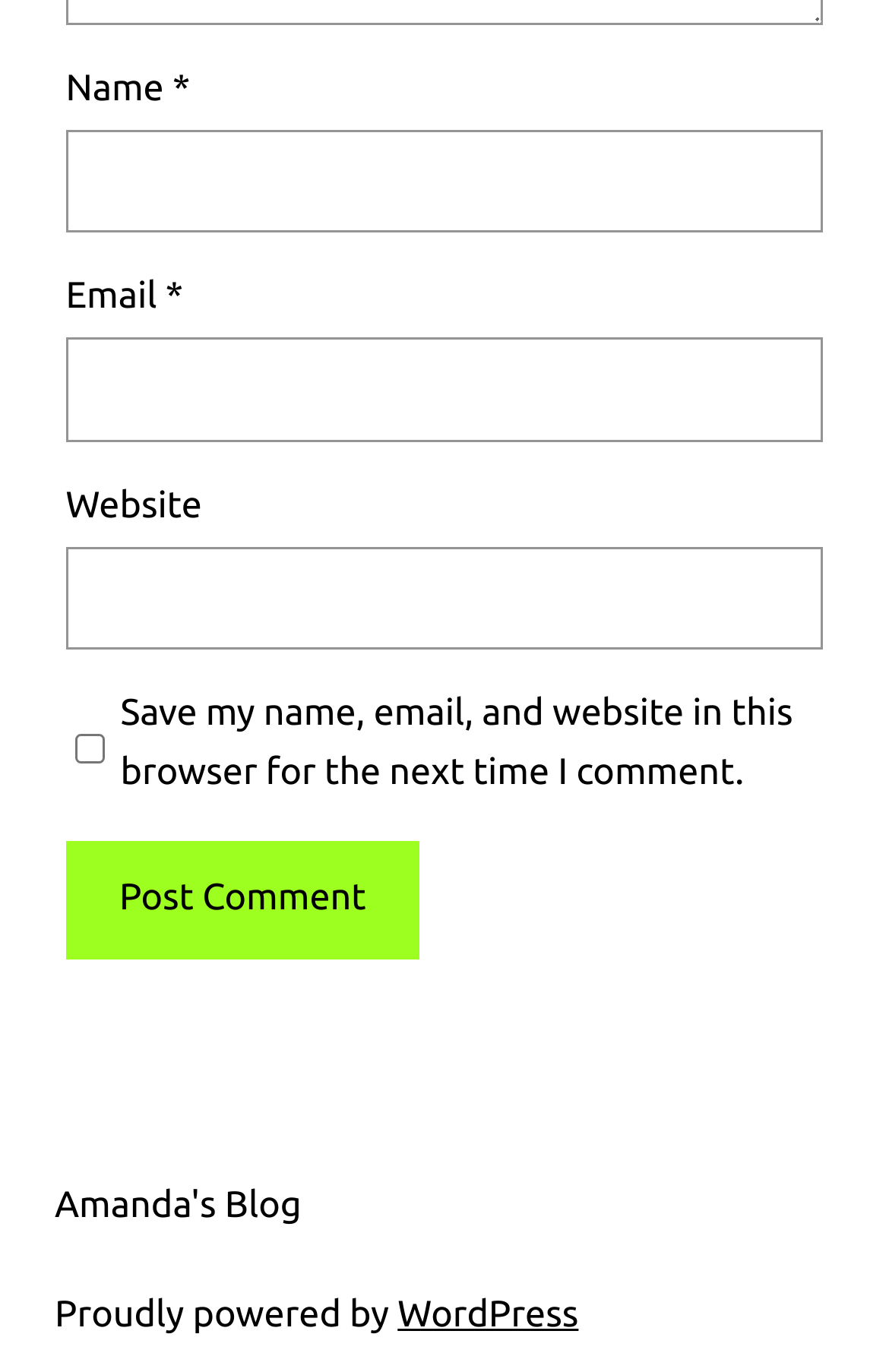Based on the image, provide a detailed response to the question:
What is the name of the blog?

The name of the blog is 'Amanda's Blog' which is indicated by the link element with the text 'Amanda's Blog' and bounding box coordinates [0.062, 0.864, 0.339, 0.894].